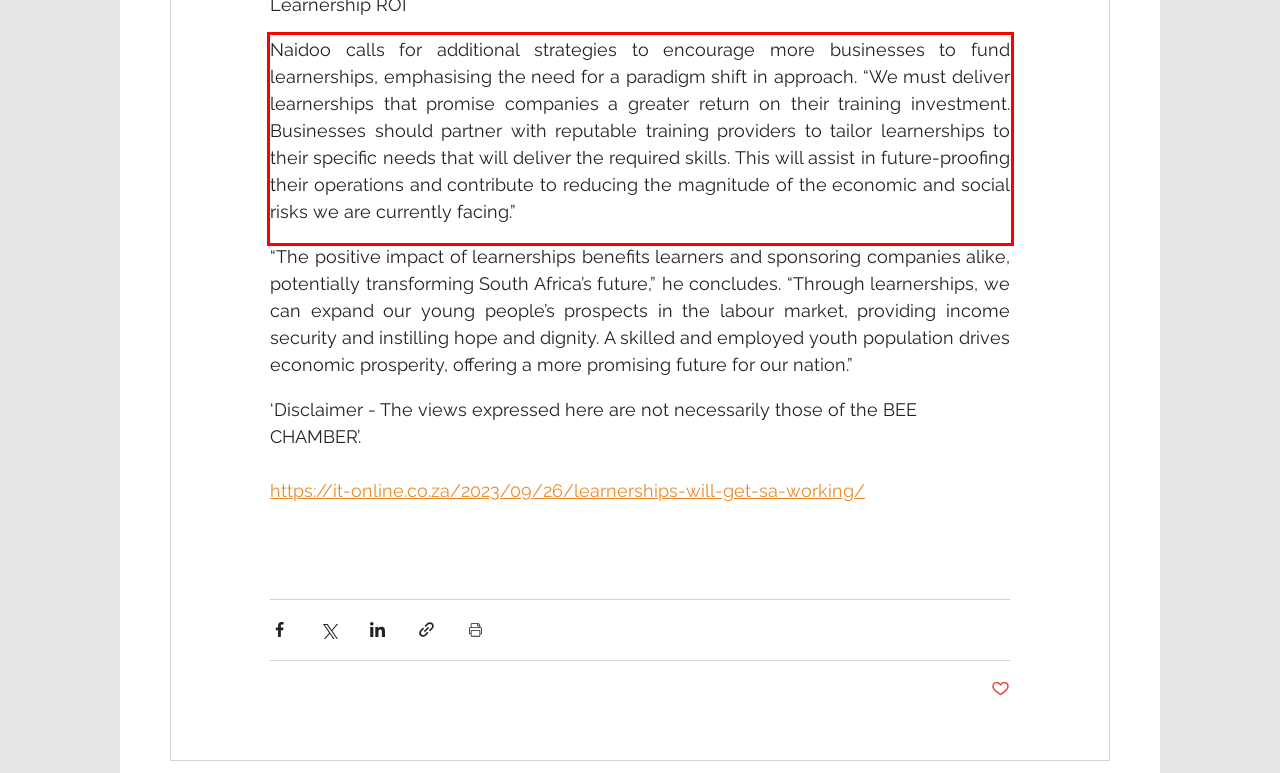With the provided screenshot of a webpage, locate the red bounding box and perform OCR to extract the text content inside it.

Naidoo calls for additional strategies to encourage more businesses to fund learnerships, emphasising the need for a paradigm shift in approach. “We must deliver learnerships that promise companies a greater return on their training investment. Businesses should partner with reputable training providers to tailor learnerships to their specific needs that will deliver the required skills. This will assist in future-proofing their operations and contribute to reducing the magnitude of the economic and social risks we are currently facing.”